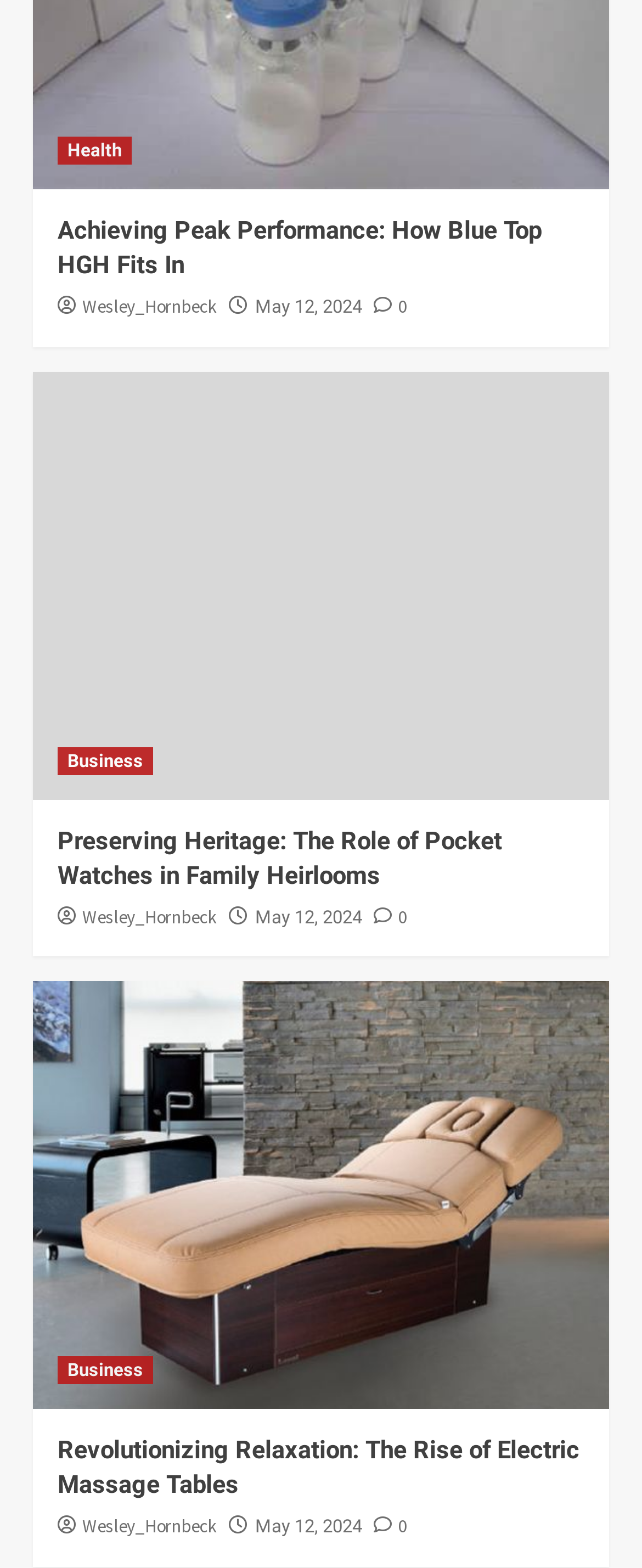Find the bounding box of the UI element described as follows: "0".

[0.582, 0.966, 0.633, 0.981]